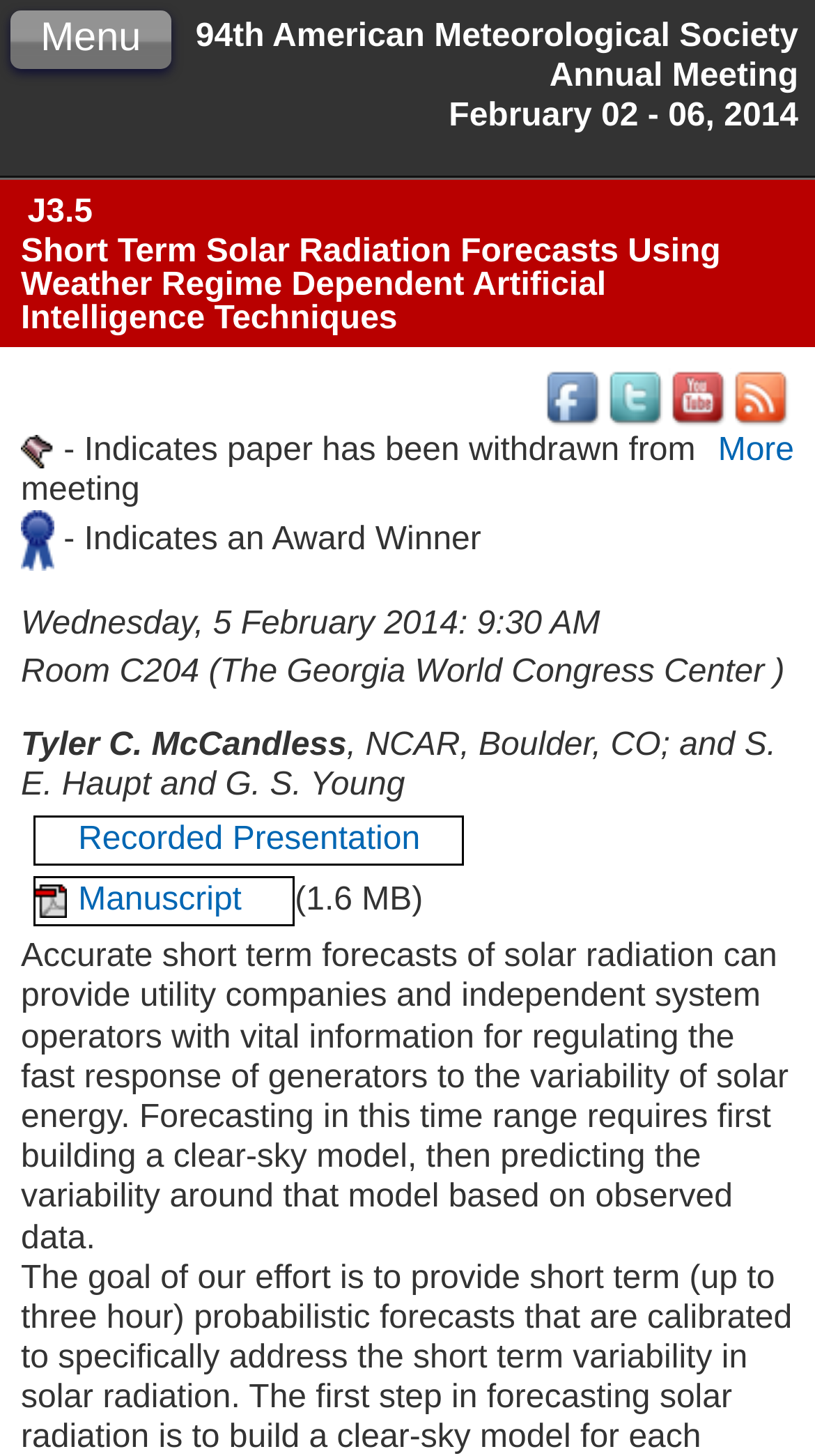What is the topic of the presentation?
Look at the image and answer the question using a single word or phrase.

Short Term Solar Radiation Forecasts